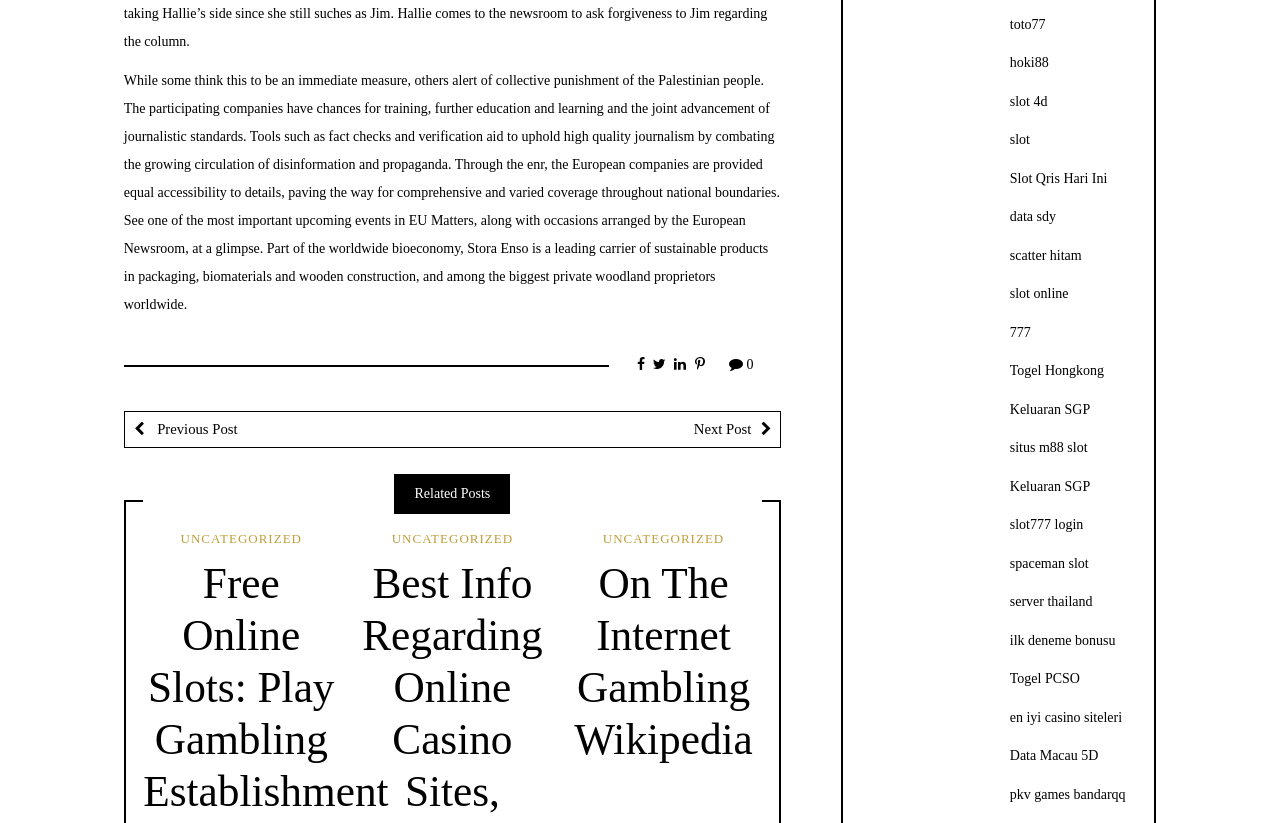Find the bounding box coordinates of the clickable area that will achieve the following instruction: "Visit the UNCATEGORIZED page".

[0.141, 0.645, 0.236, 0.664]